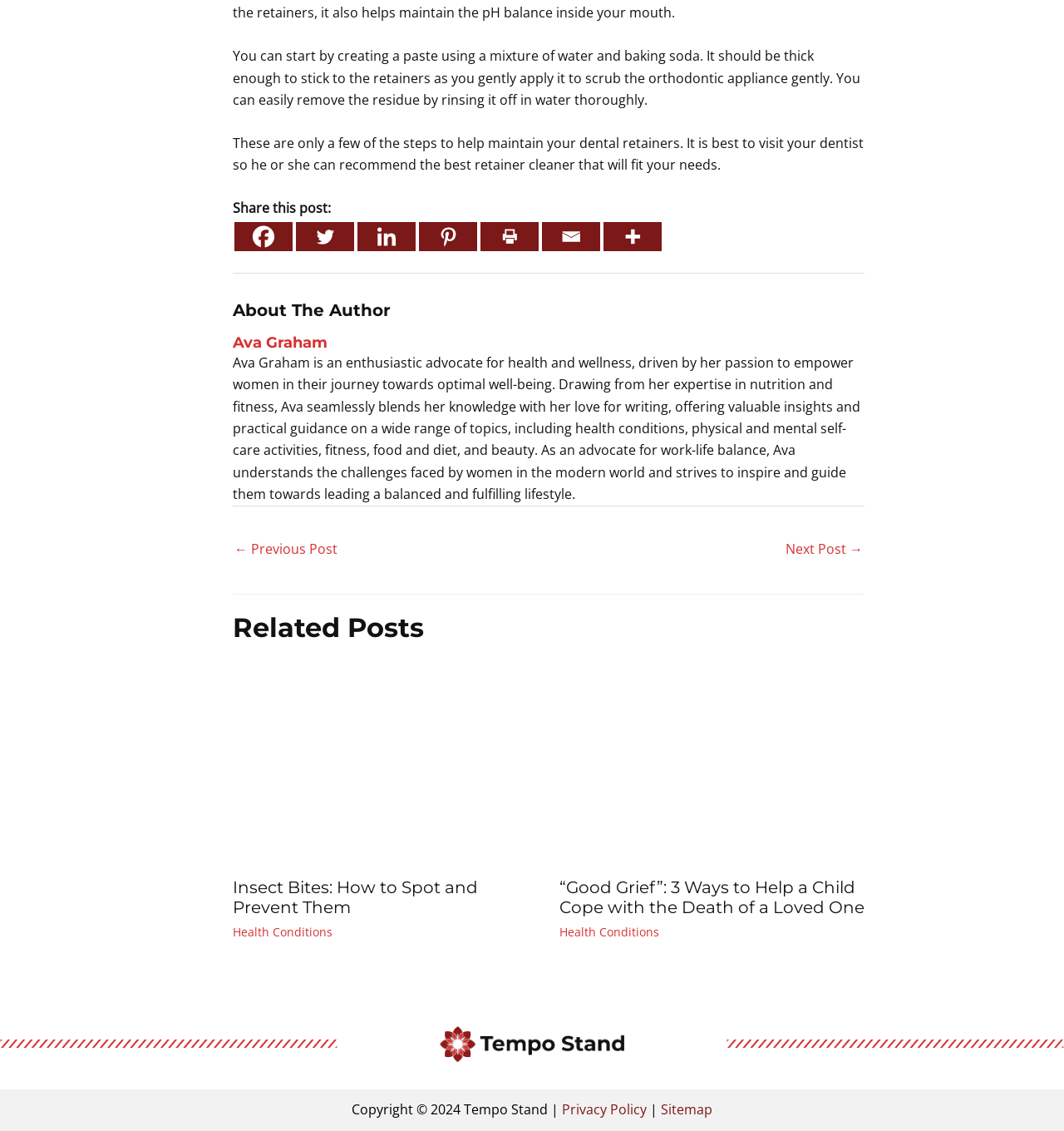Identify the bounding box coordinates of the element that should be clicked to fulfill this task: "Read more about Insect Bites: How to Spot and Prevent Them". The coordinates should be provided as four float numbers between 0 and 1, i.e., [left, top, right, bottom].

[0.219, 0.664, 0.506, 0.681]